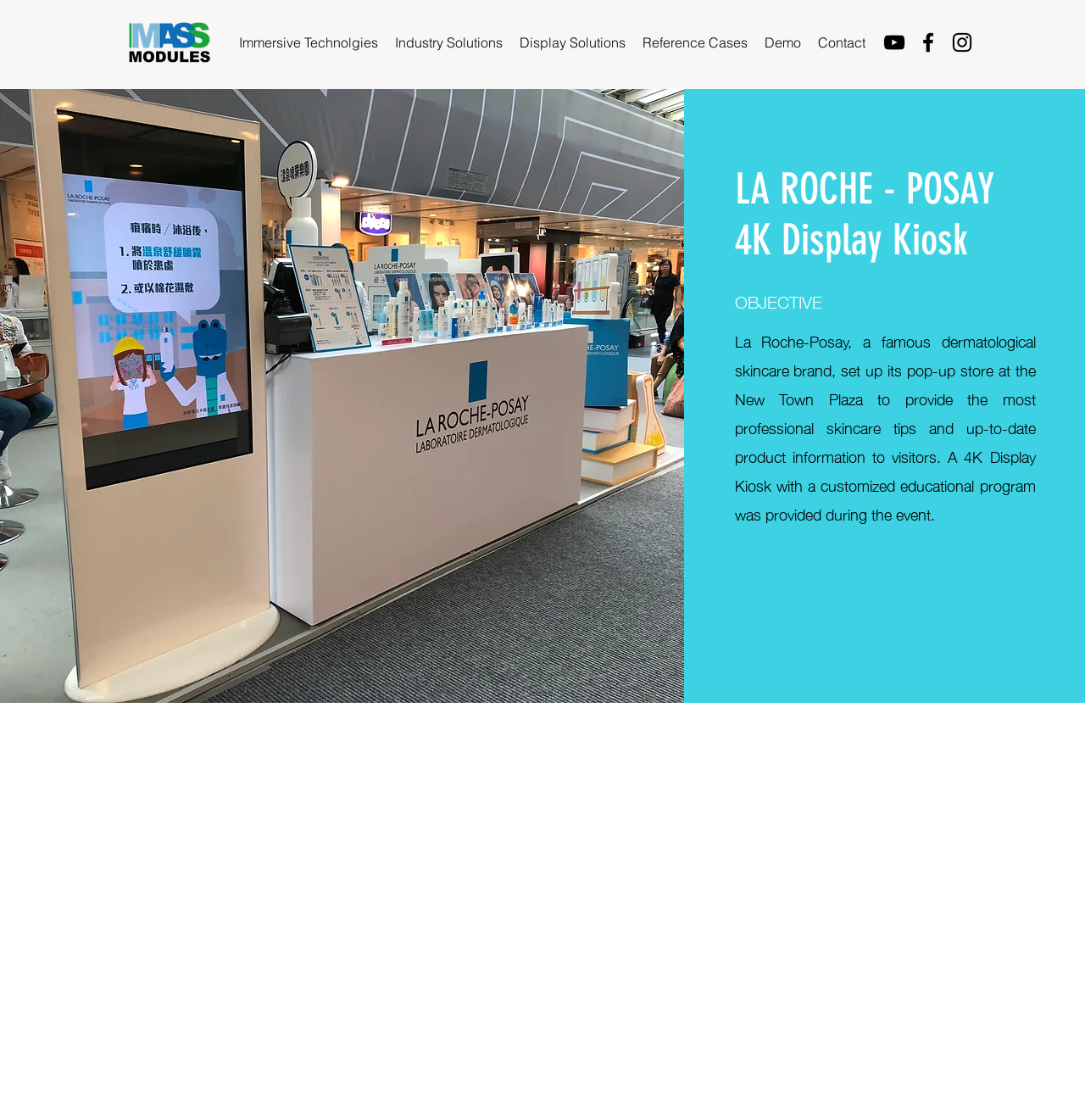Extract the bounding box coordinates for the HTML element that matches this description: "aria-label="facebook"". The coordinates should be four float numbers between 0 and 1, i.e., [left, top, right, bottom].

[0.844, 0.026, 0.867, 0.049]